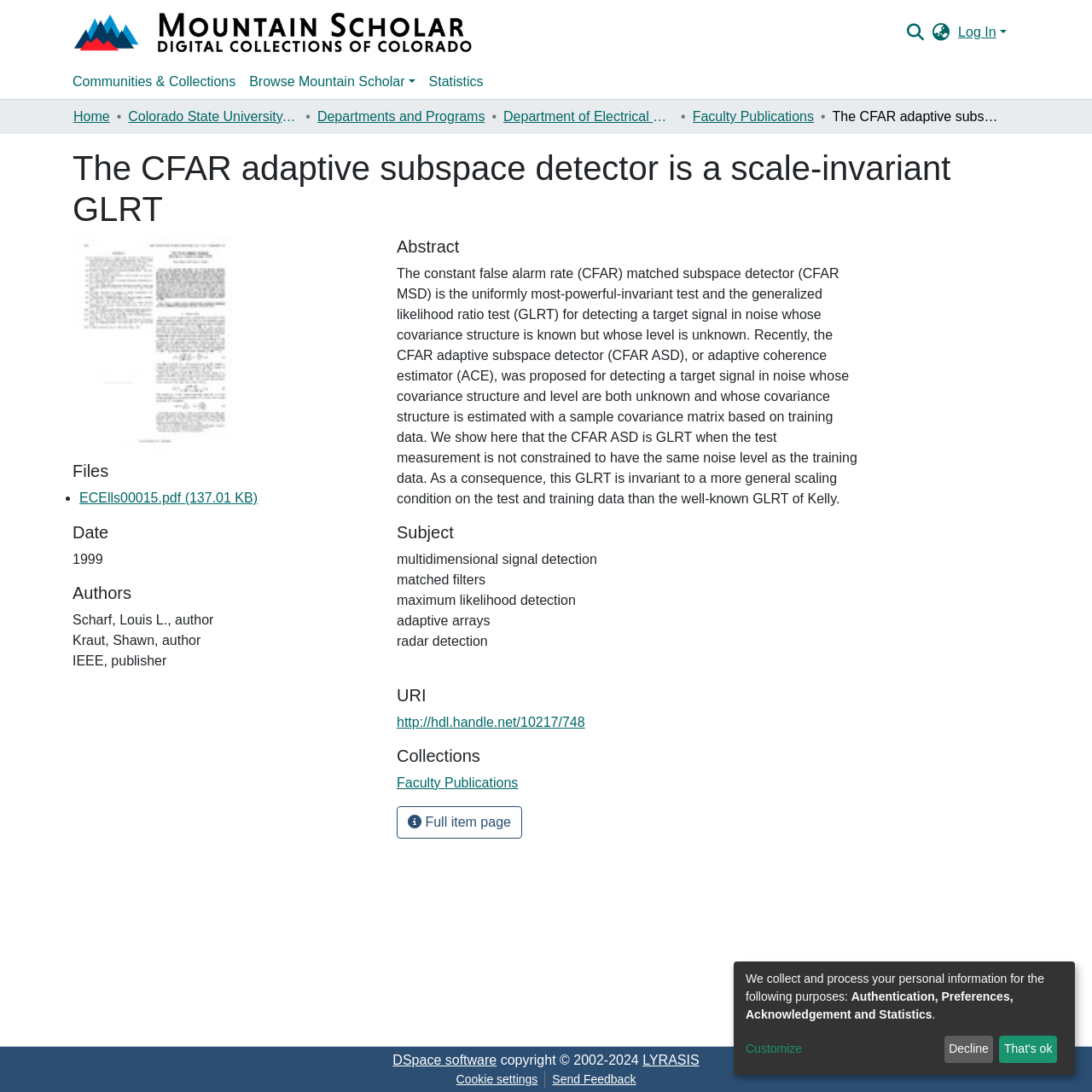Examine the screenshot and answer the question in as much detail as possible: Who is the author of the publication?

I found the answer by looking at the 'Authors' section, which lists several authors. The first author listed is 'Scharf, Louis L.'.